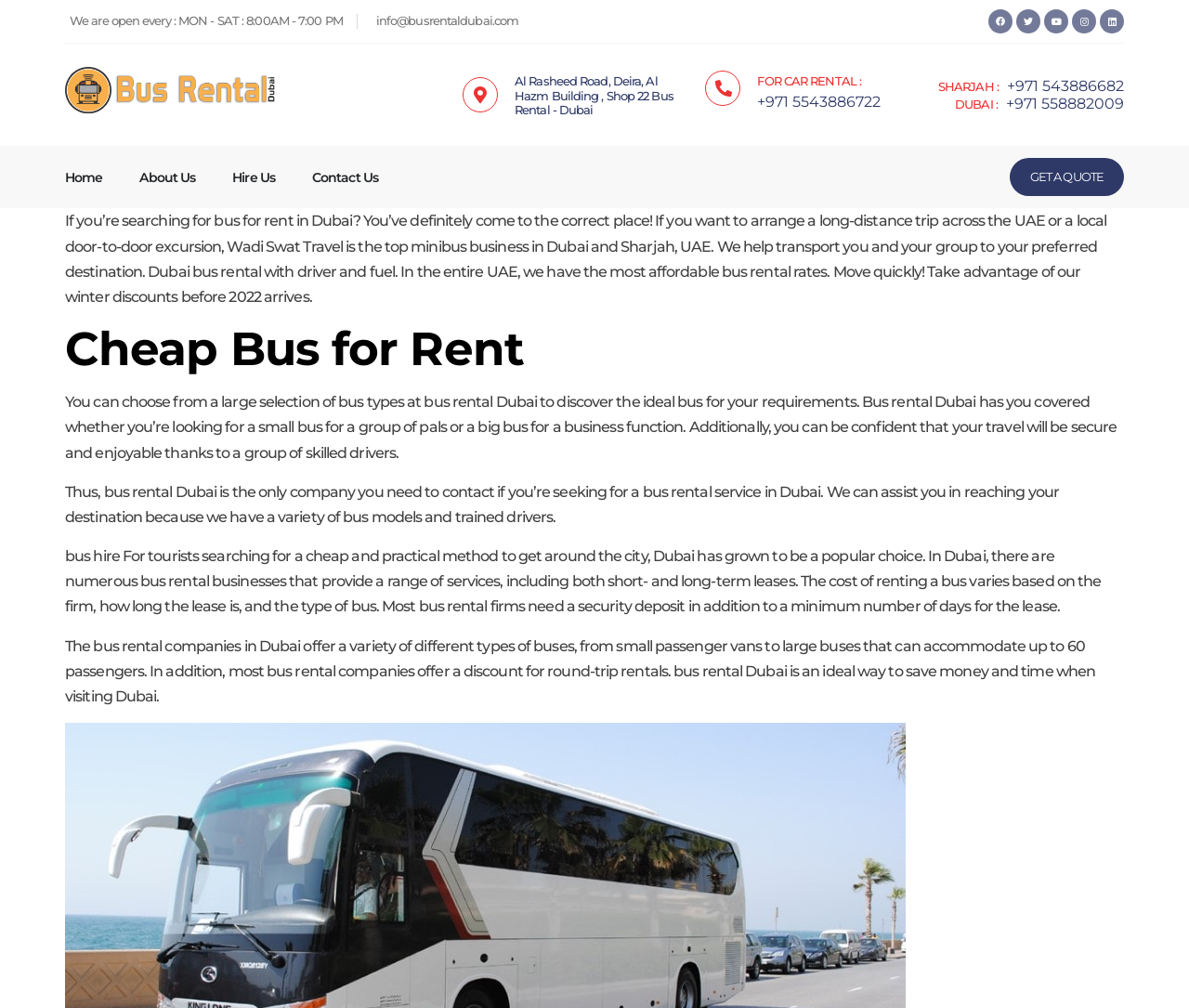Please provide a detailed answer to the question below by examining the image:
What is the contact email?

The contact email is provided as a link on the webpage, which is 'info@busrentaldubai.com'.